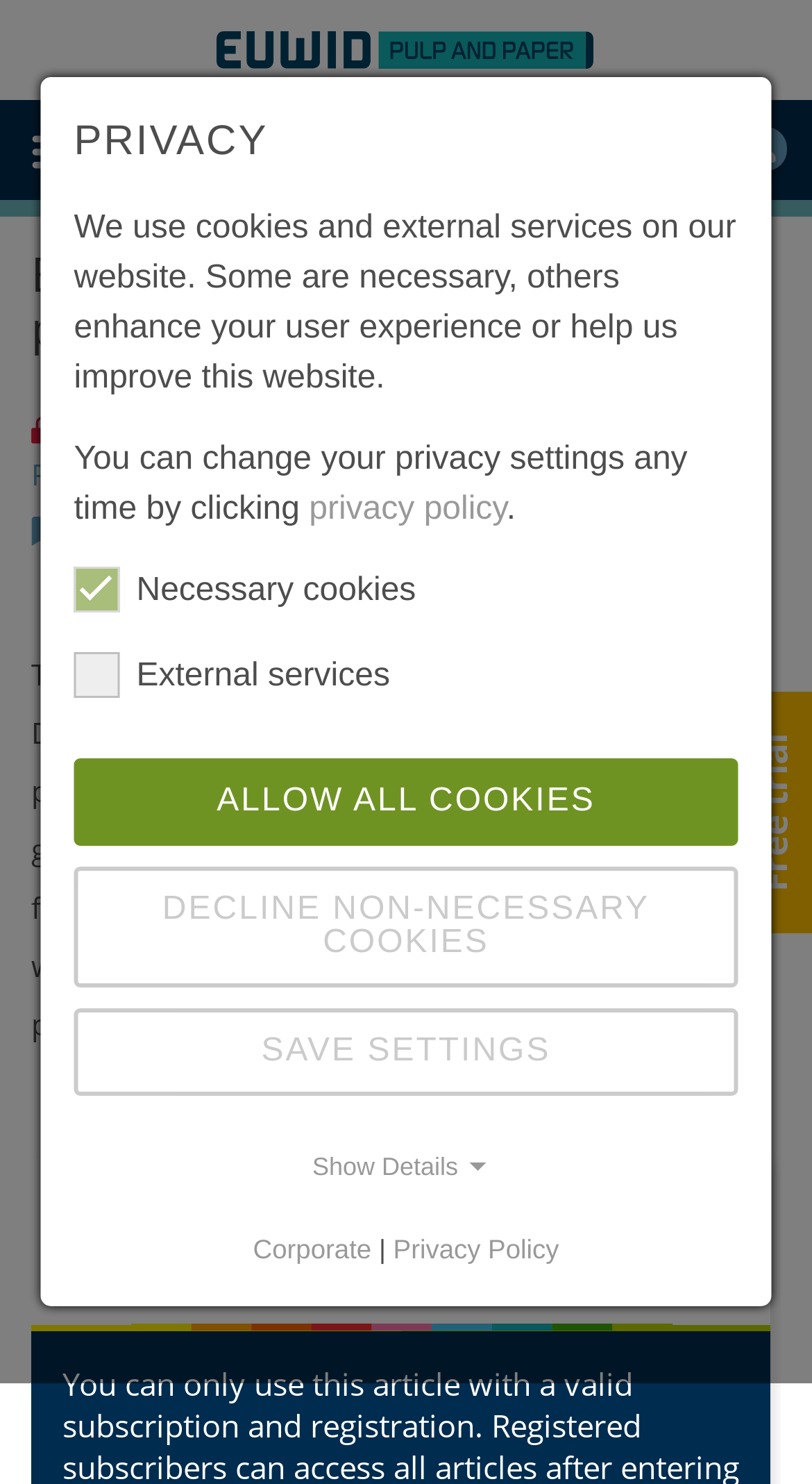Give a concise answer using only one word or phrase for this question:
What is the date of the publication?

27 May 2021